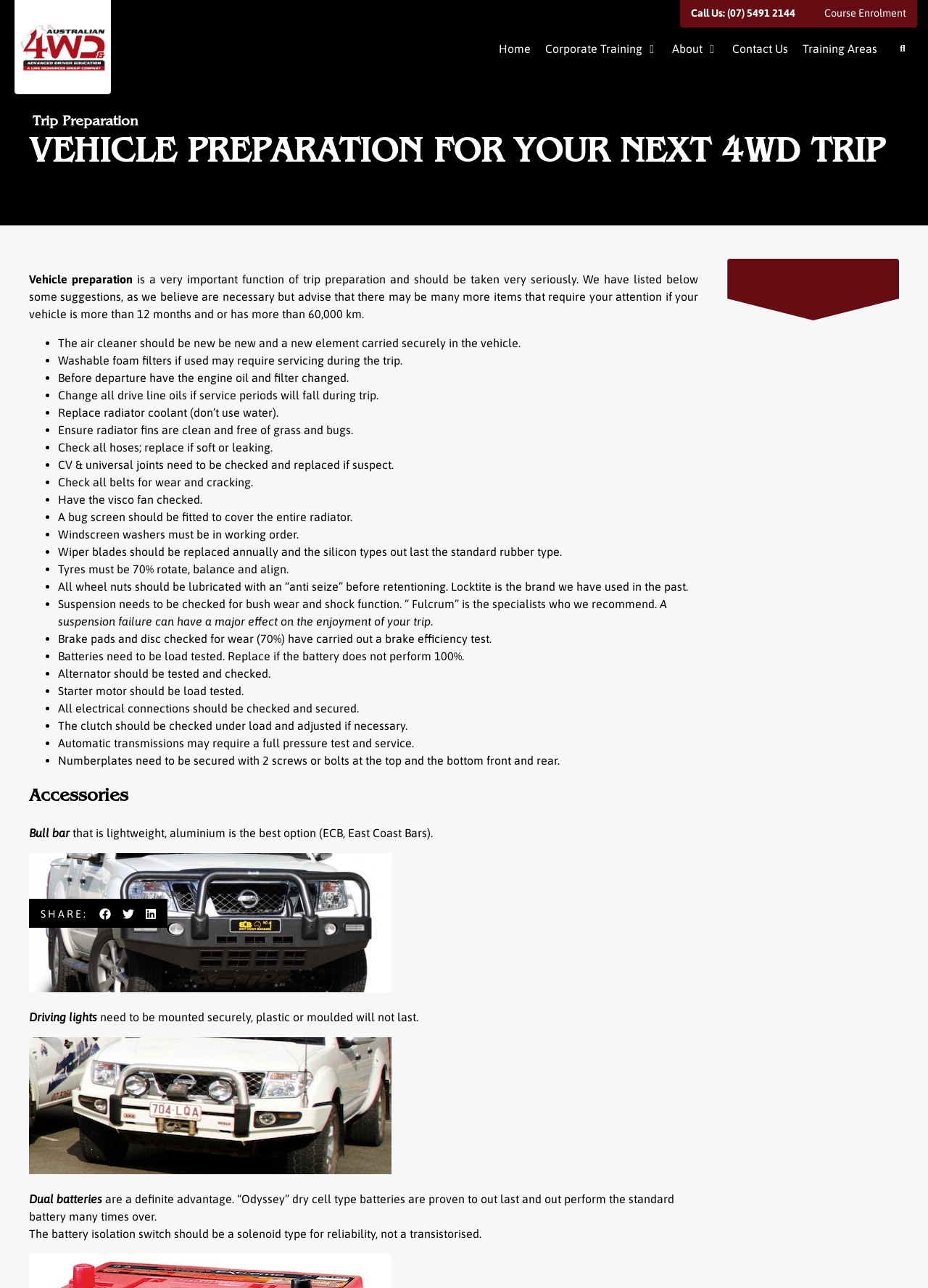Please provide the bounding box coordinates for the element that needs to be clicked to perform the instruction: "Call the phone number". The coordinates must consist of four float numbers between 0 and 1, formatted as [left, top, right, bottom].

[0.737, 0.003, 0.865, 0.018]